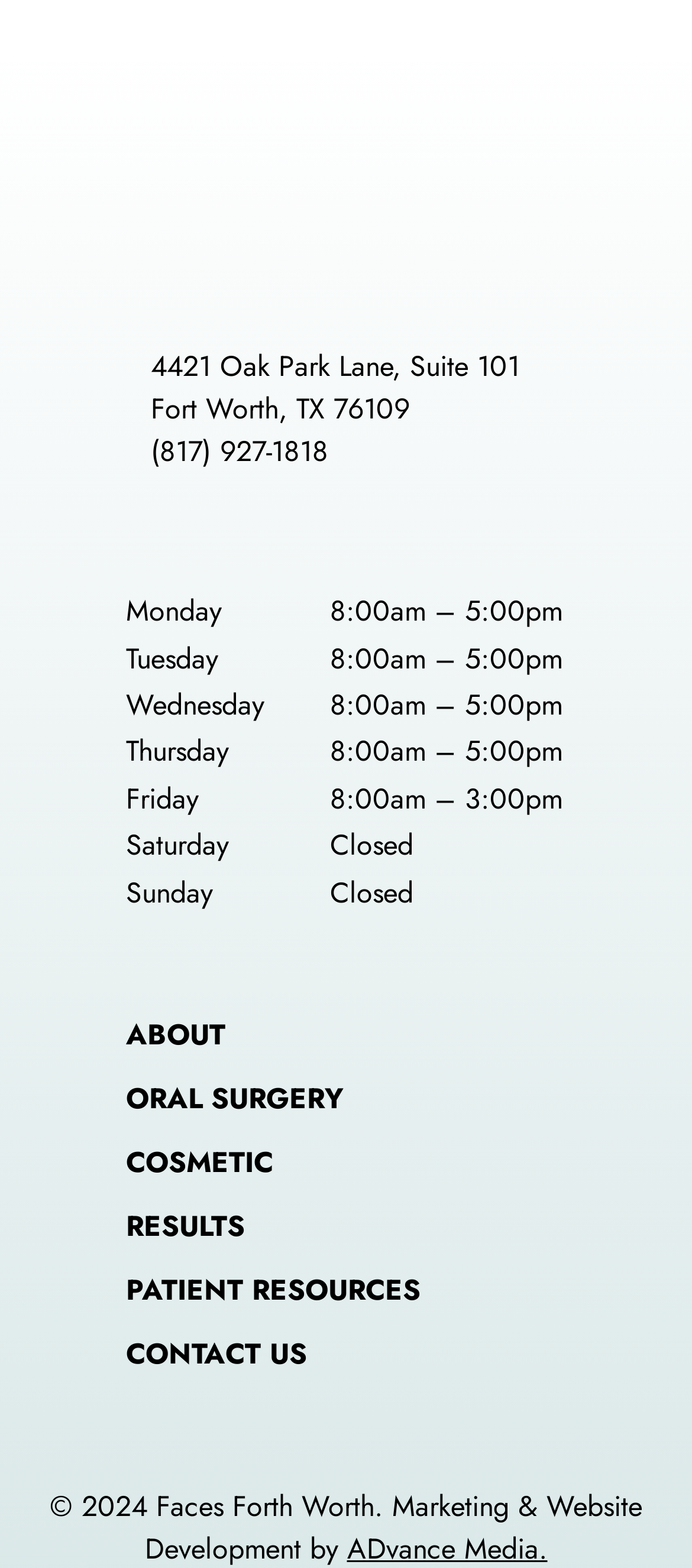Given the element description (817) 927-1818, specify the bounding box coordinates of the corresponding UI element in the format (top-left x, top-left y, bottom-right x, bottom-right y). All values must be between 0 and 1.

[0.218, 0.275, 0.474, 0.301]